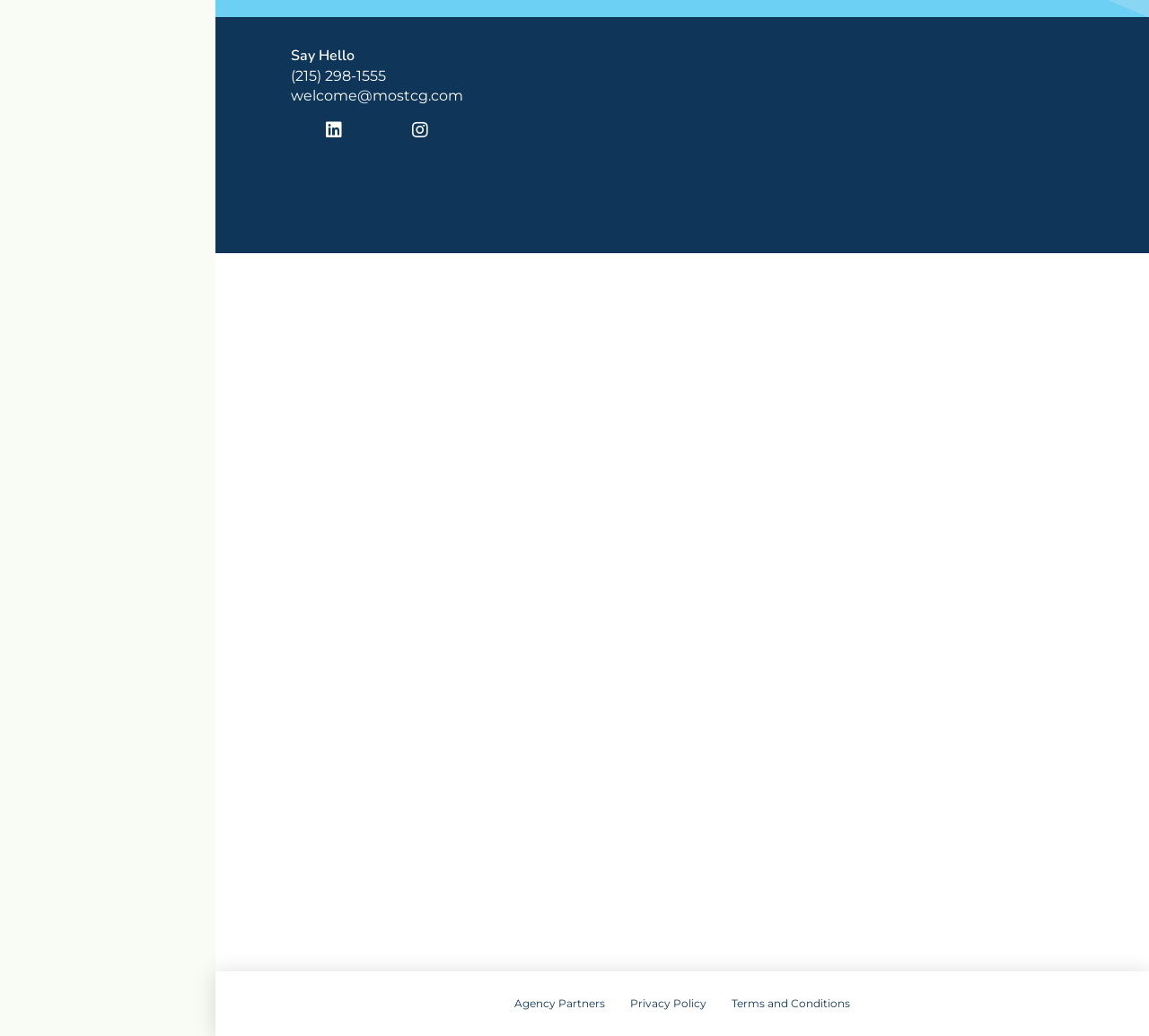Given the element description, predict the bounding box coordinates in the format (top-left x, top-left y, bottom-right x, bottom-right y), using floating point numbers between 0 and 1: alt="Image"

[0.555, 0.183, 0.633, 0.217]